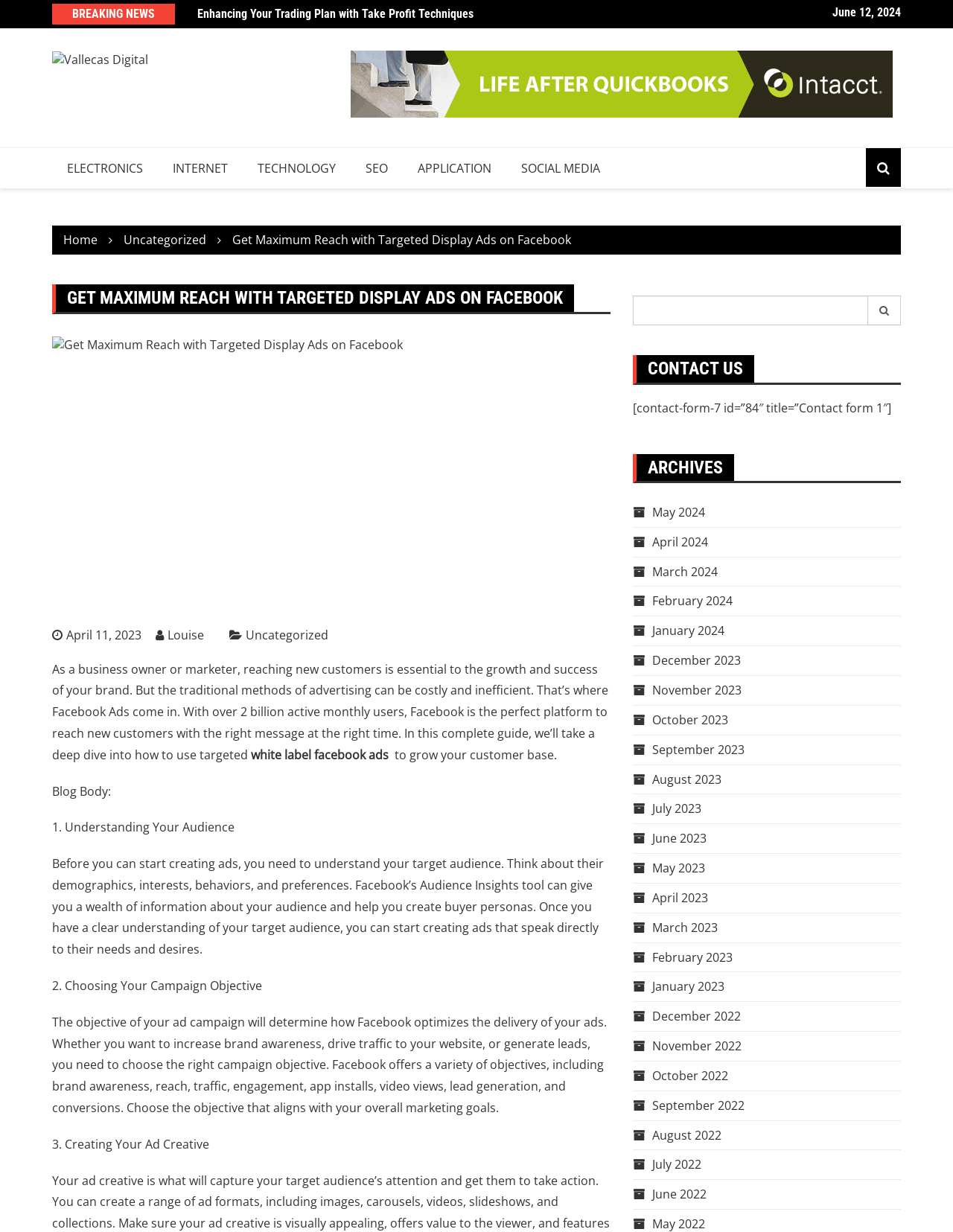Indicate the bounding box coordinates of the element that must be clicked to execute the instruction: "Click on the 'Get Maximum Reach with Targeted Display Ads on Facebook' link". The coordinates should be given as four float numbers between 0 and 1, i.e., [left, top, right, bottom].

[0.244, 0.188, 0.599, 0.201]